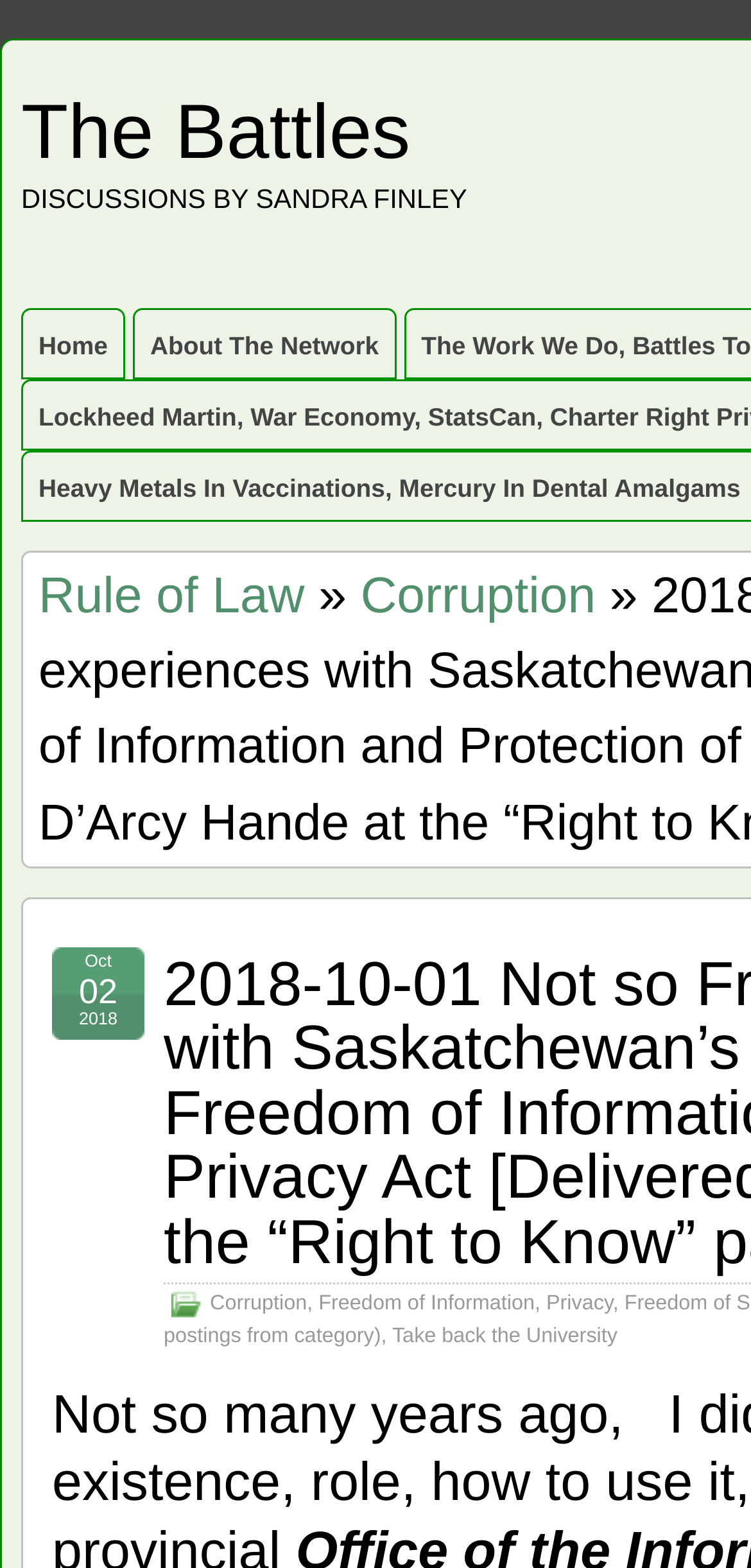Determine the bounding box coordinates of the region I should click to achieve the following instruction: "view discussions by Sandra Finley". Ensure the bounding box coordinates are four float numbers between 0 and 1, i.e., [left, top, right, bottom].

[0.028, 0.117, 0.622, 0.136]